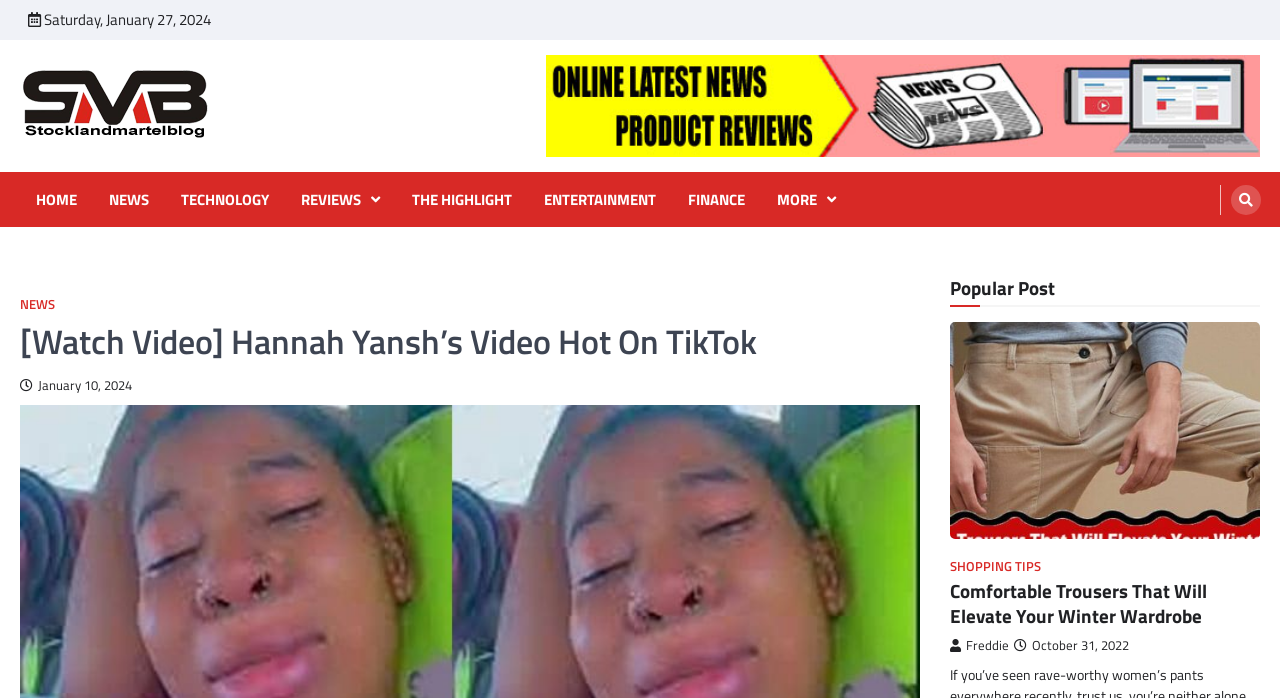Please provide a comprehensive response to the question based on the details in the image: What is the category of the article 'Comfortable Trousers That Will Elevate Your Winter Wardrobe'?

I found the category of the article by looking at the link element with the content 'SHOPPING TIPS' located near the article title 'Comfortable Trousers That Will Elevate Your Winter Wardrobe'.